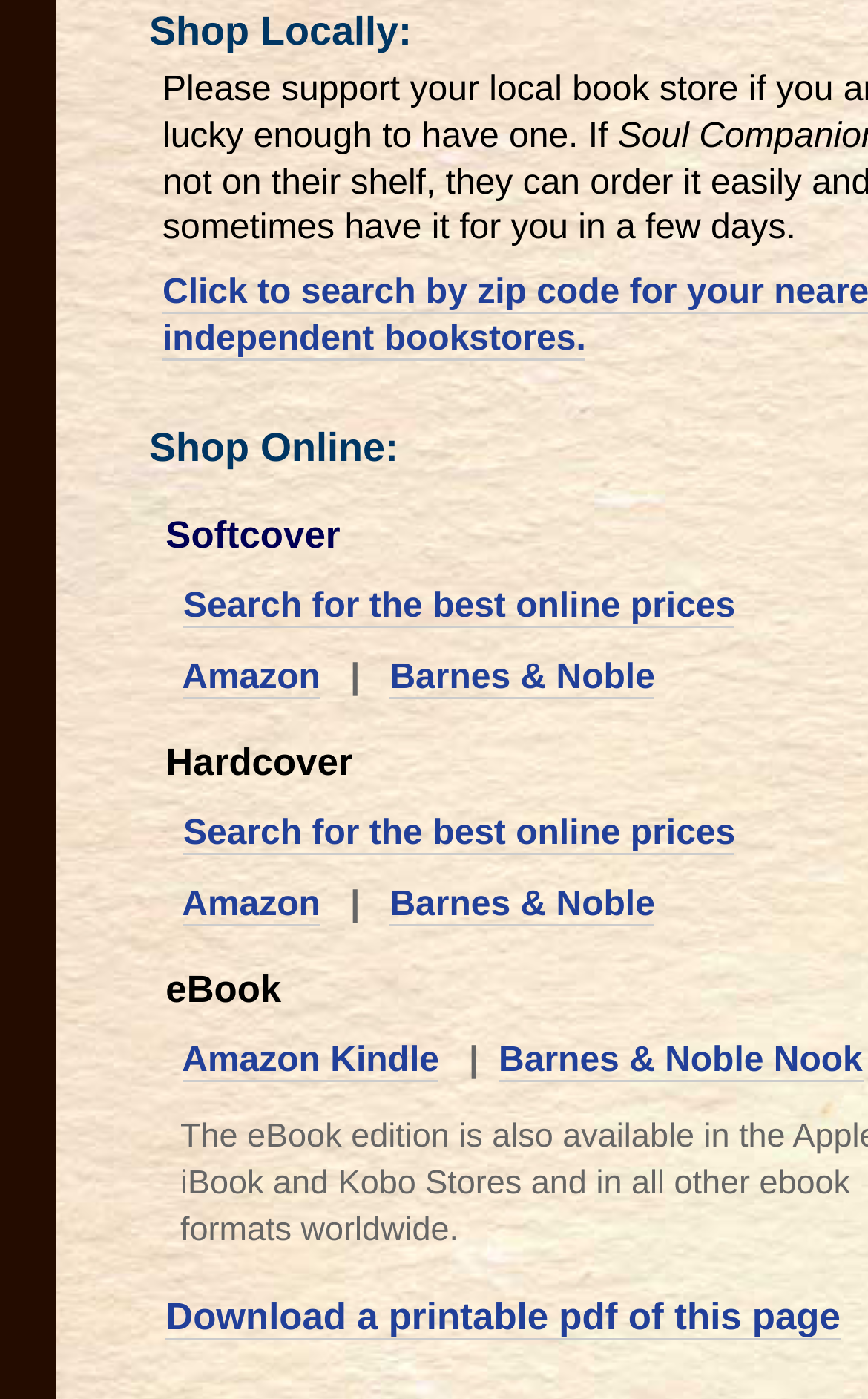What is the first online retailer for eBook?
Give a detailed and exhaustive answer to the question.

The webpage provides online retailers for eBook, and the first option is Amazon Kindle, which is indicated by the link element 'Amazon Kindle' with bounding box coordinates [0.21, 0.745, 0.506, 0.774].